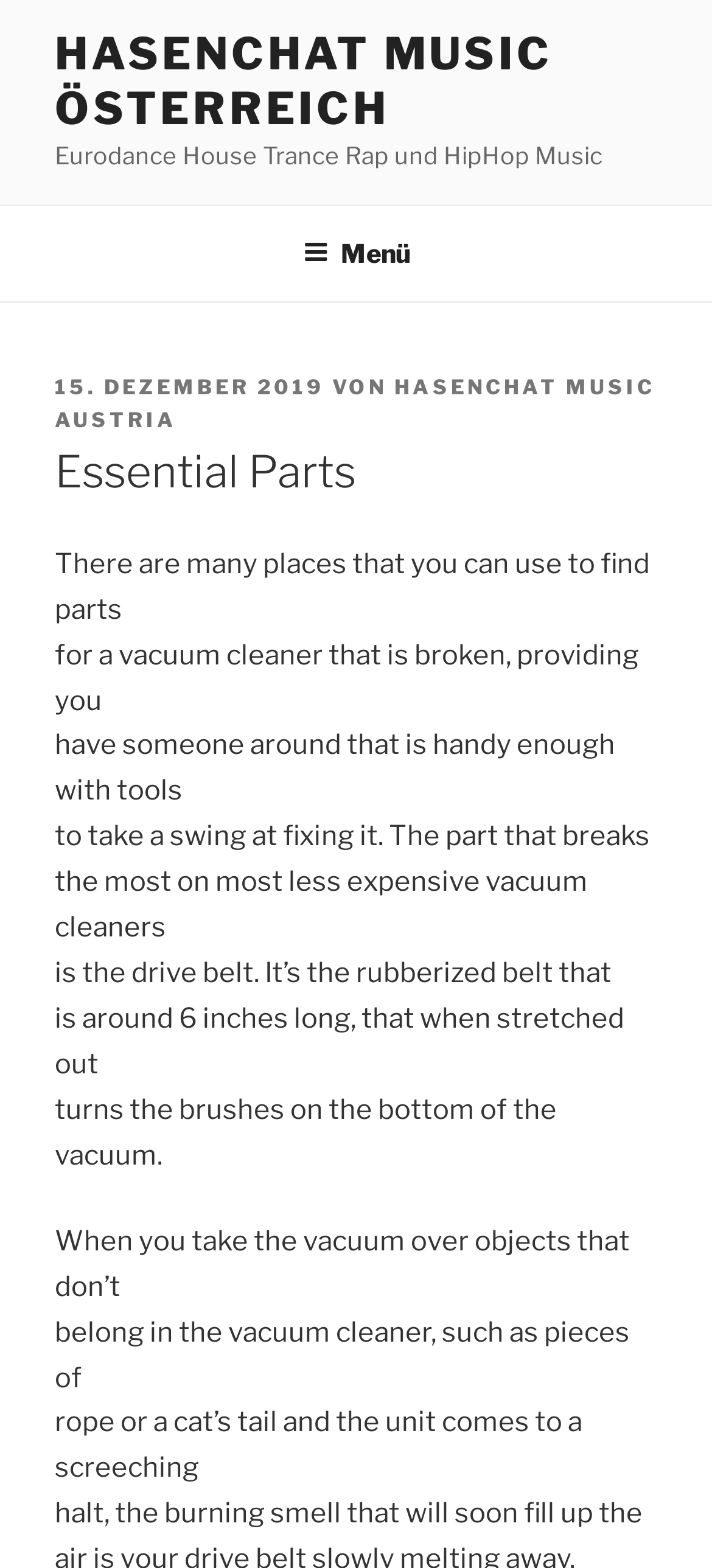Determine the bounding box for the HTML element described here: "Menü". The coordinates should be given as [left, top, right, bottom] with each number being a float between 0 and 1.

[0.388, 0.132, 0.612, 0.189]